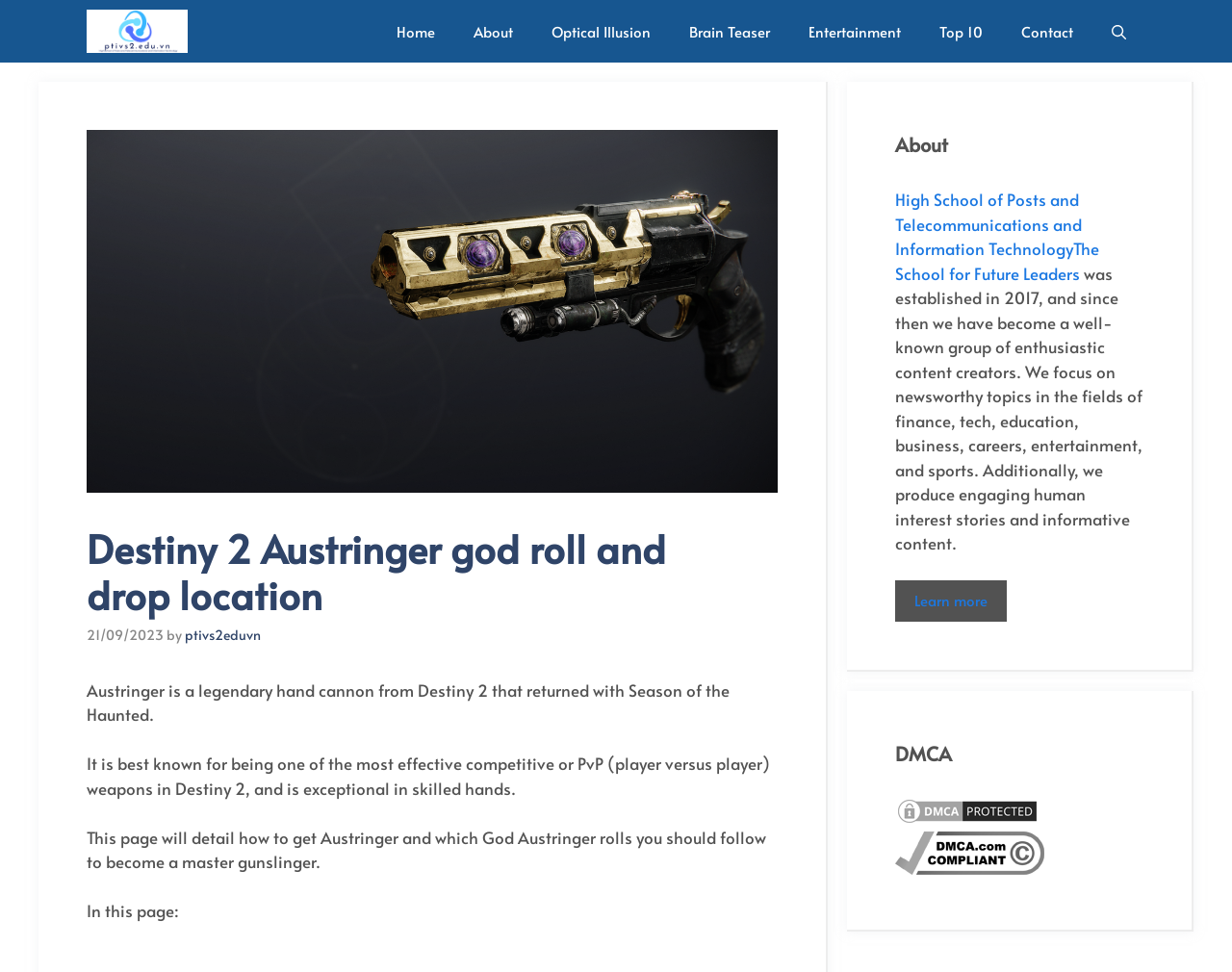Respond with a single word or phrase for the following question: 
What is the name of the school mentioned in the about section?

High School of Posts and Telecommunications and Information Technology